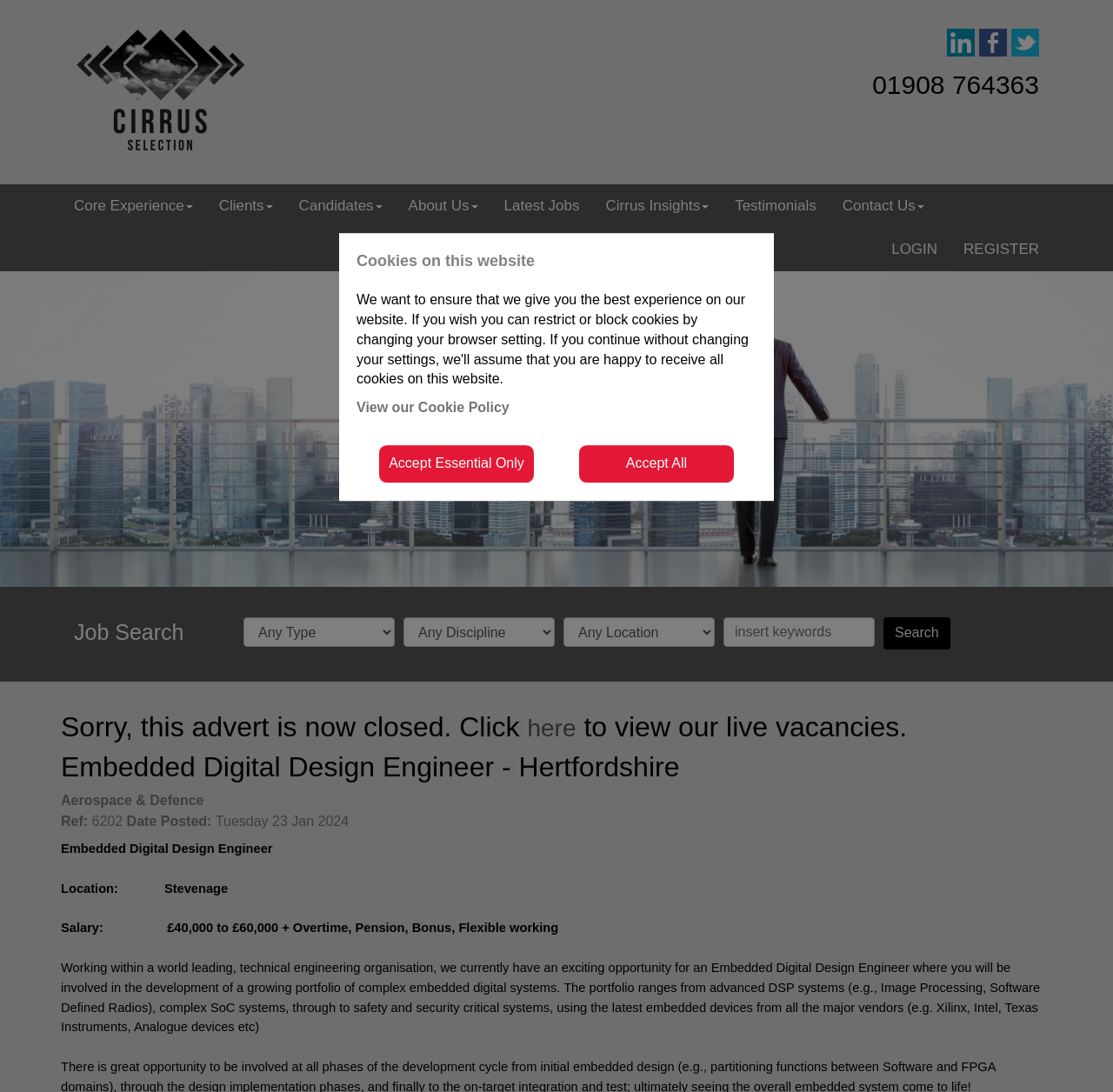Select the bounding box coordinates of the element I need to click to carry out the following instruction: "Login to the system".

[0.789, 0.209, 0.854, 0.248]